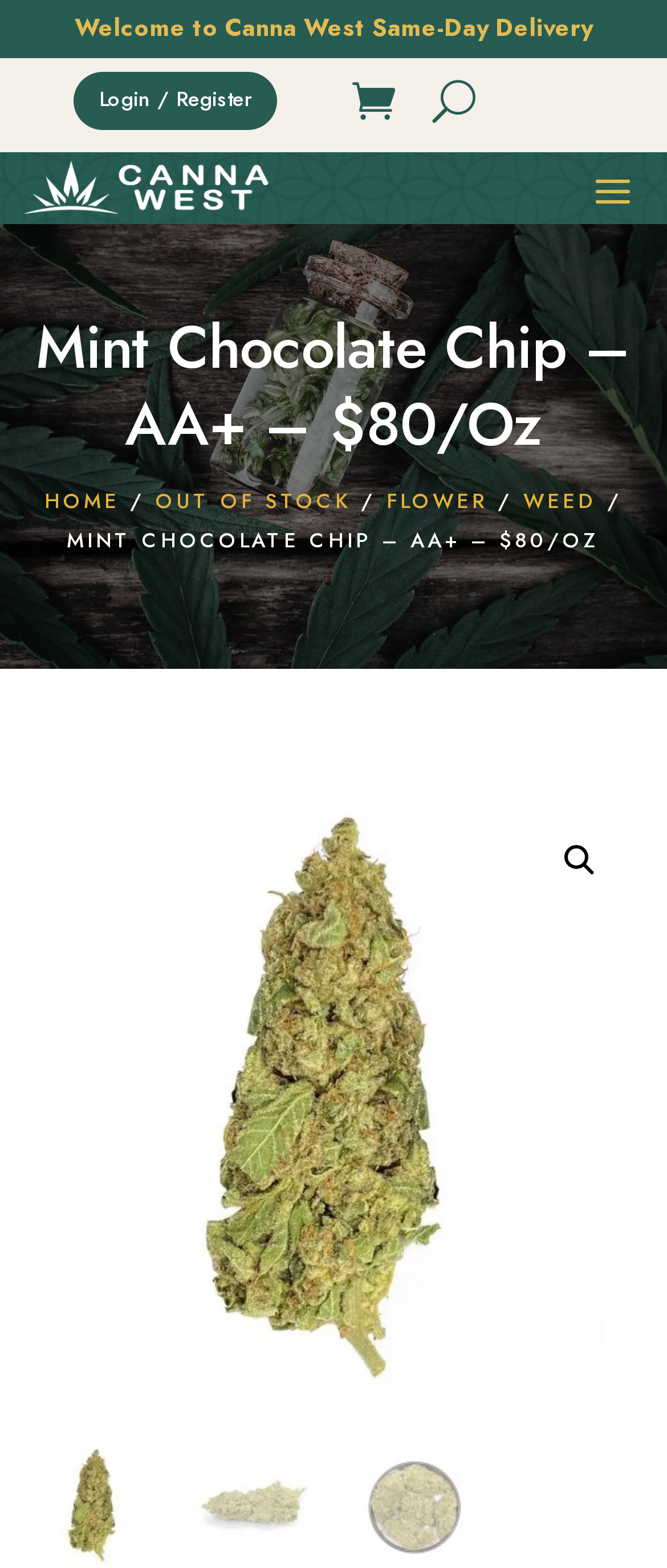Identify the bounding box for the UI element specified in this description: "weed". The coordinates must be four float numbers between 0 and 1, formatted as [left, top, right, bottom].

[0.785, 0.309, 0.895, 0.329]